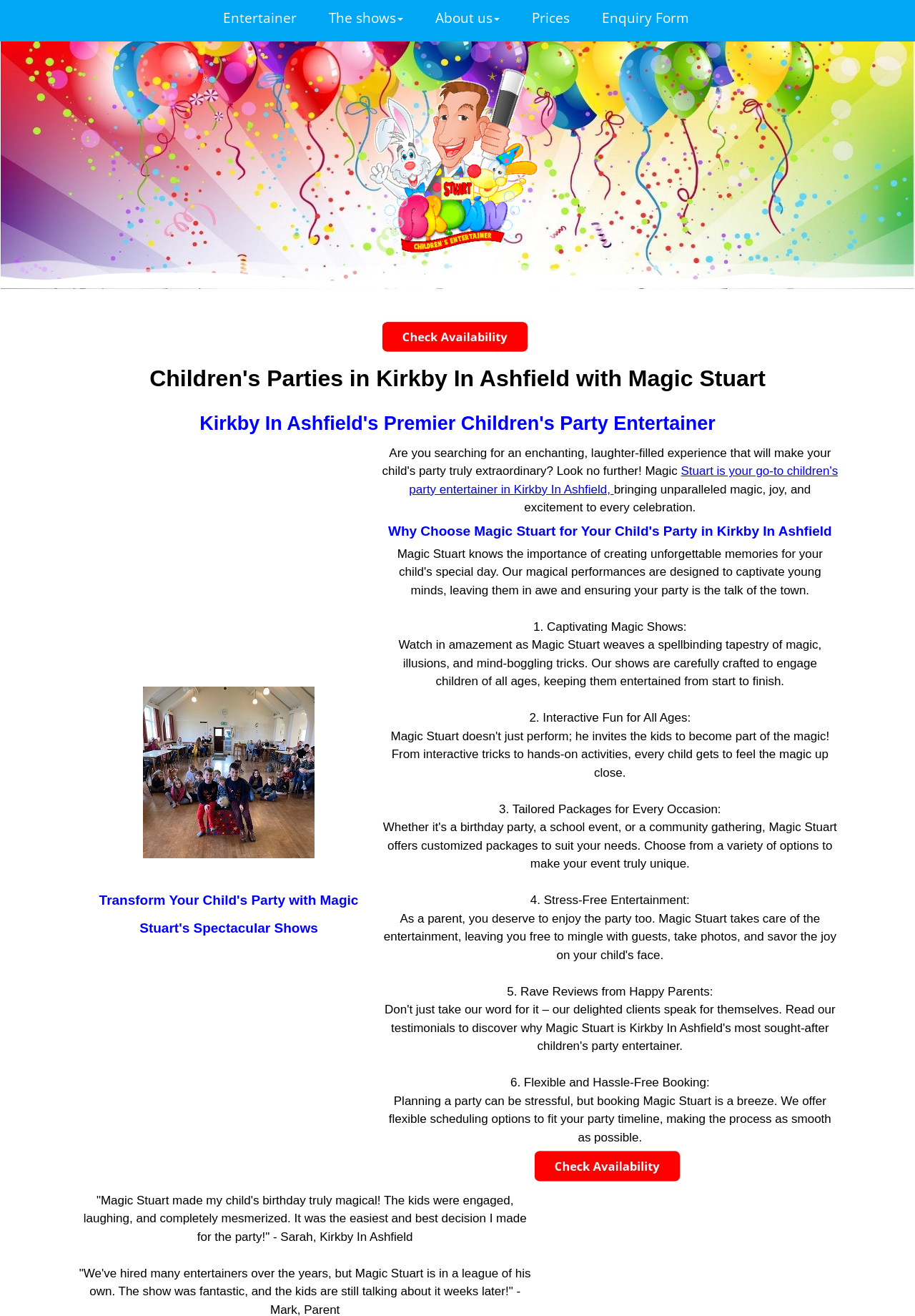What is the theme of Magic Stuart's shows?
Refer to the image and give a detailed response to the question.

Based on the webpage, Magic Stuart's shows are themed around magic, as indicated by the description of his services and the mention of 'magic shows' and 'illusions'.